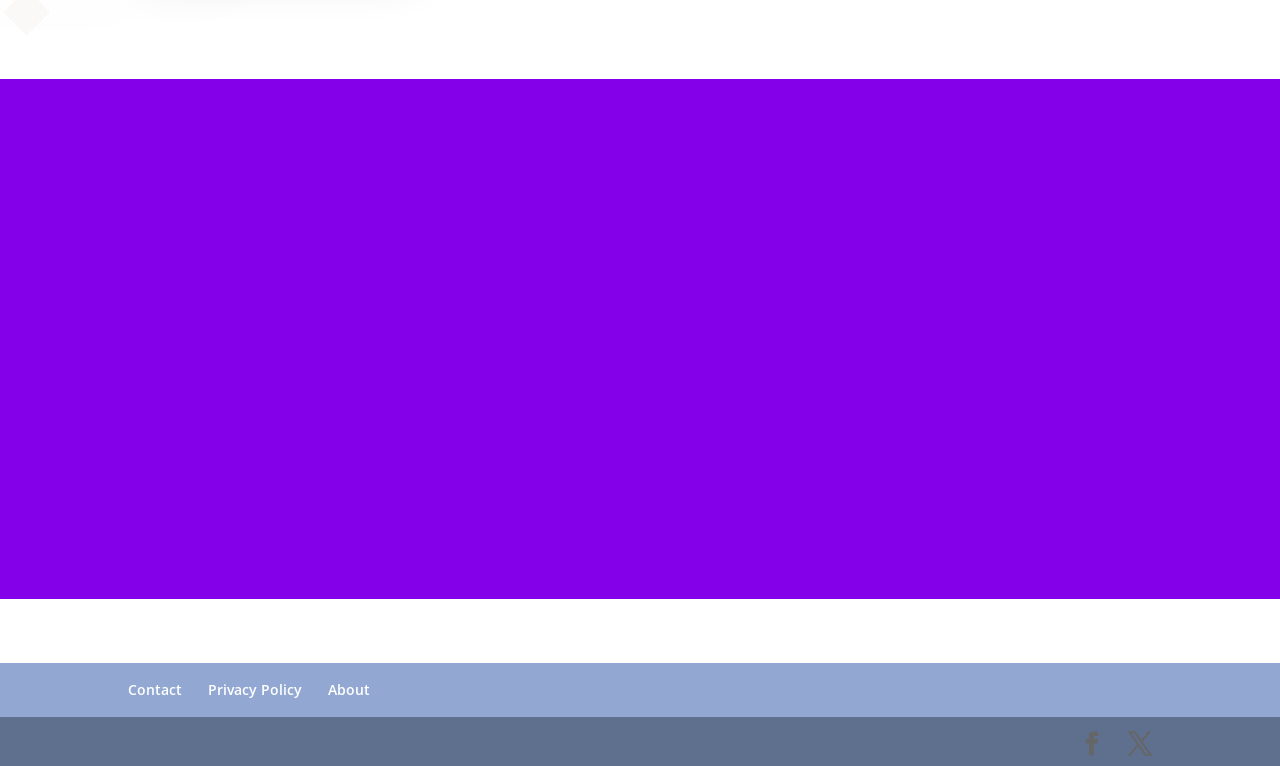Please determine the bounding box coordinates of the section I need to click to accomplish this instruction: "Learn about the website".

[0.256, 0.888, 0.289, 0.913]